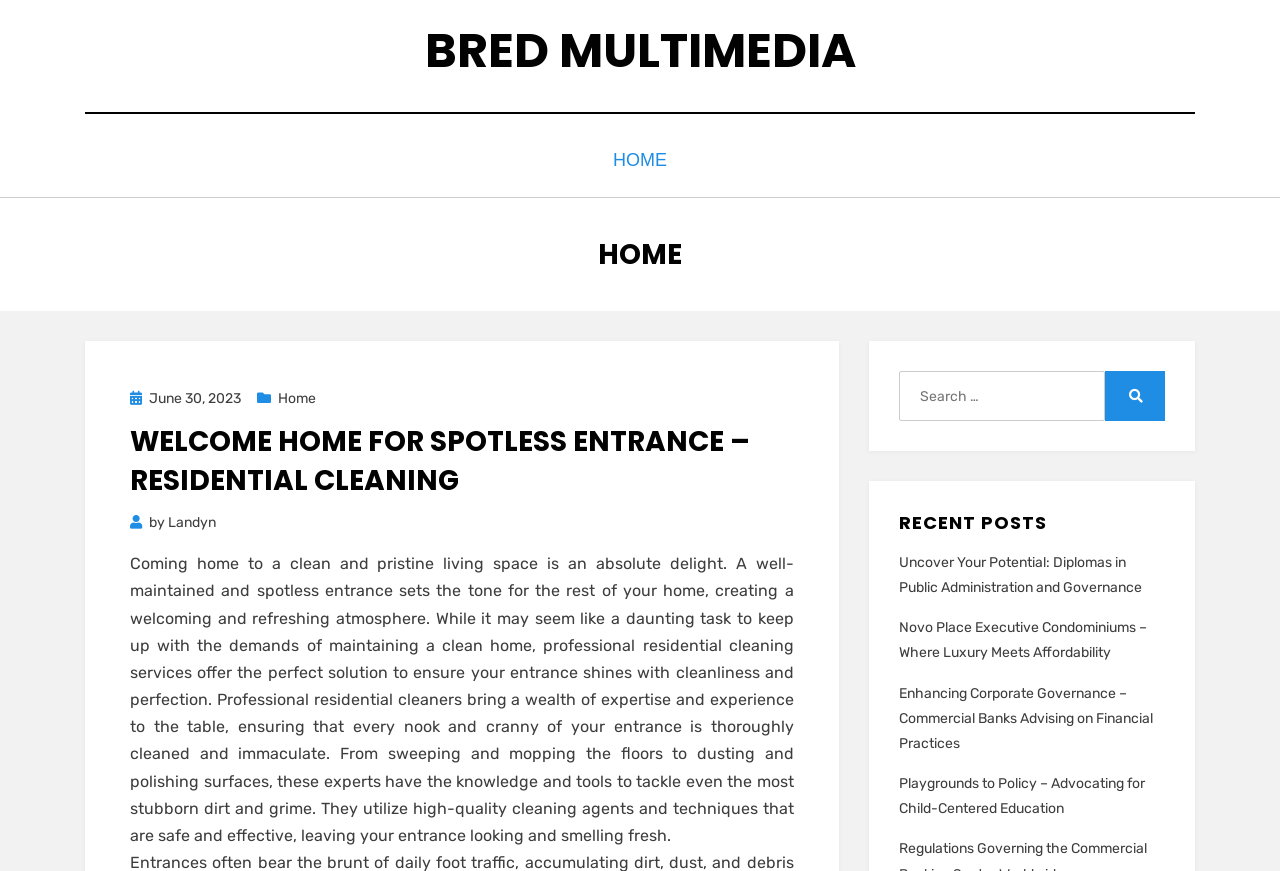Locate the bounding box coordinates of the area that needs to be clicked to fulfill the following instruction: "Click on the BRED MULTIMEDIA link". The coordinates should be in the format of four float numbers between 0 and 1, namely [left, top, right, bottom].

[0.332, 0.02, 0.668, 0.096]